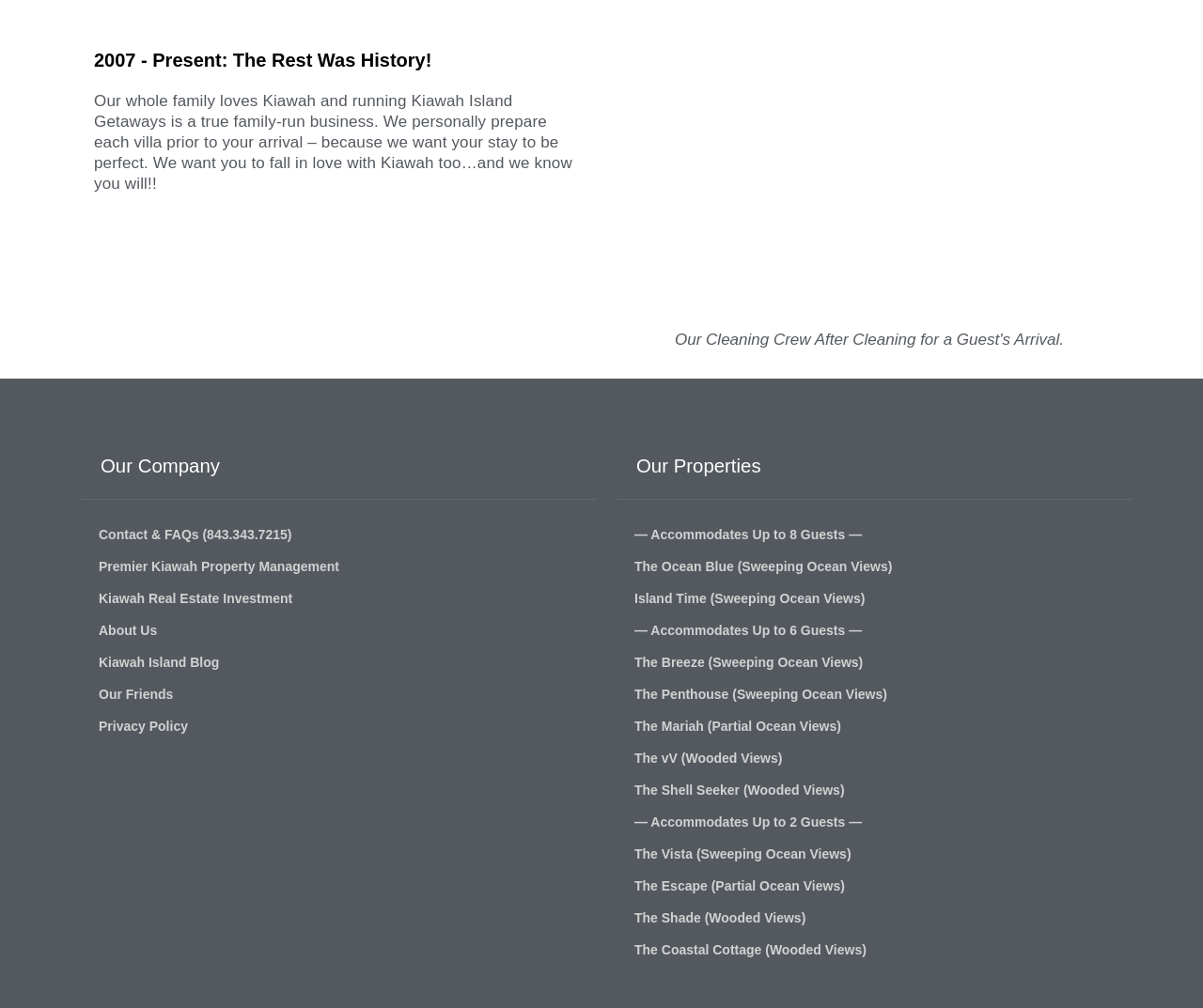Could you specify the bounding box coordinates for the clickable section to complete the following instruction: "Explore 'Our Company'"?

[0.084, 0.45, 0.496, 0.475]